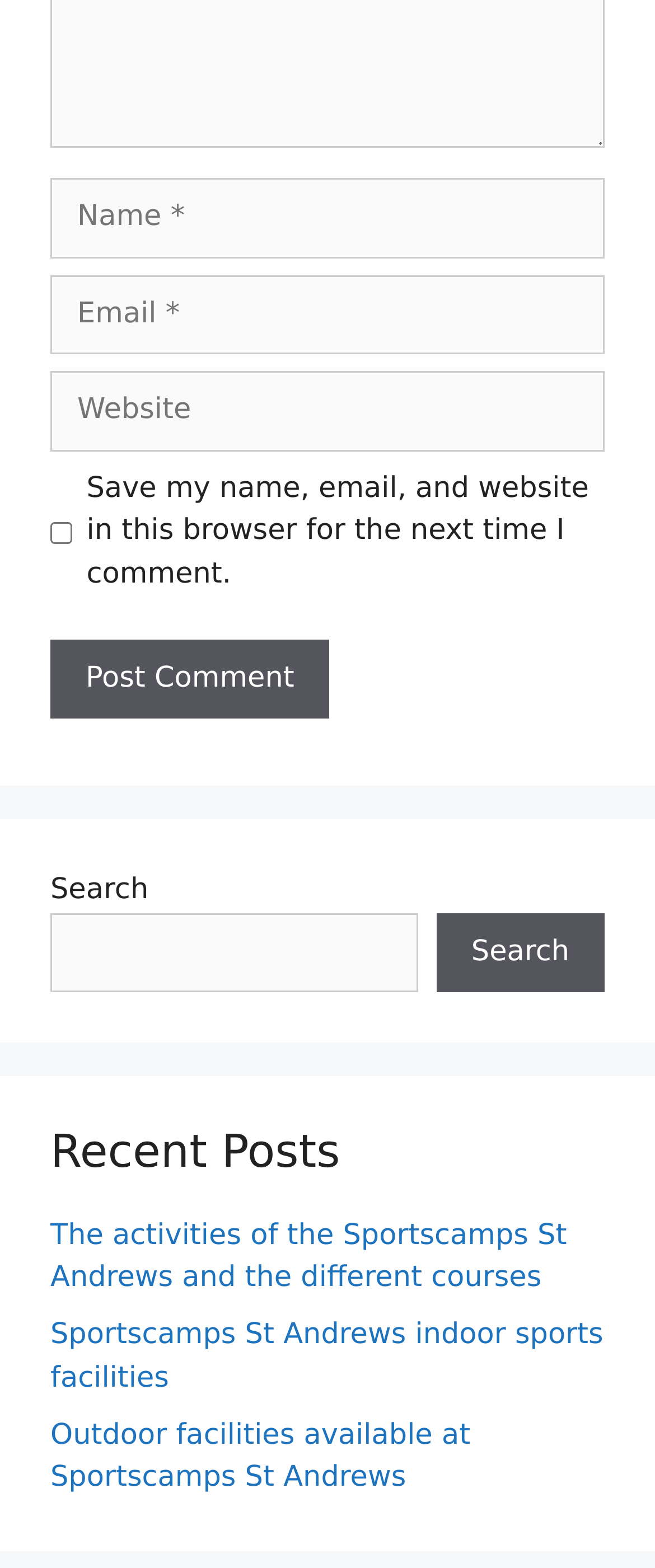Please find the bounding box coordinates of the element that you should click to achieve the following instruction: "Search for something". The coordinates should be presented as four float numbers between 0 and 1: [left, top, right, bottom].

[0.077, 0.582, 0.638, 0.633]